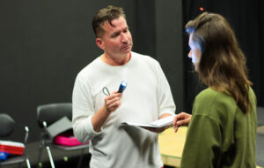What color is the actor's sweater?
Based on the image, give a one-word or short phrase answer.

green